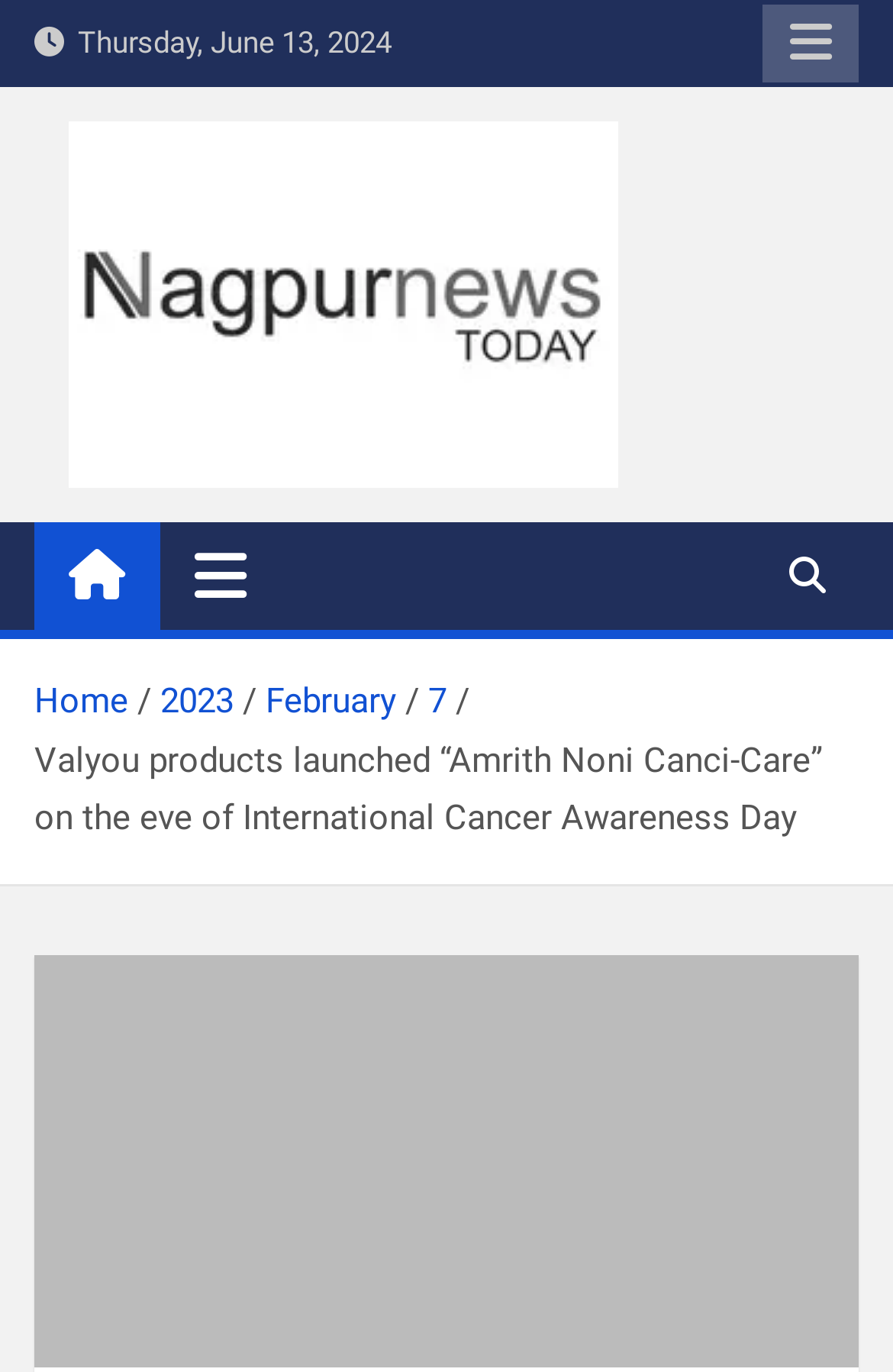What is the name of the news website?
Based on the content of the image, thoroughly explain and answer the question.

I found the name of the news website by looking at the top-left corner of the webpage, where it says 'Nagpur News Today' in a link element, which is also accompanied by an image with the same name.